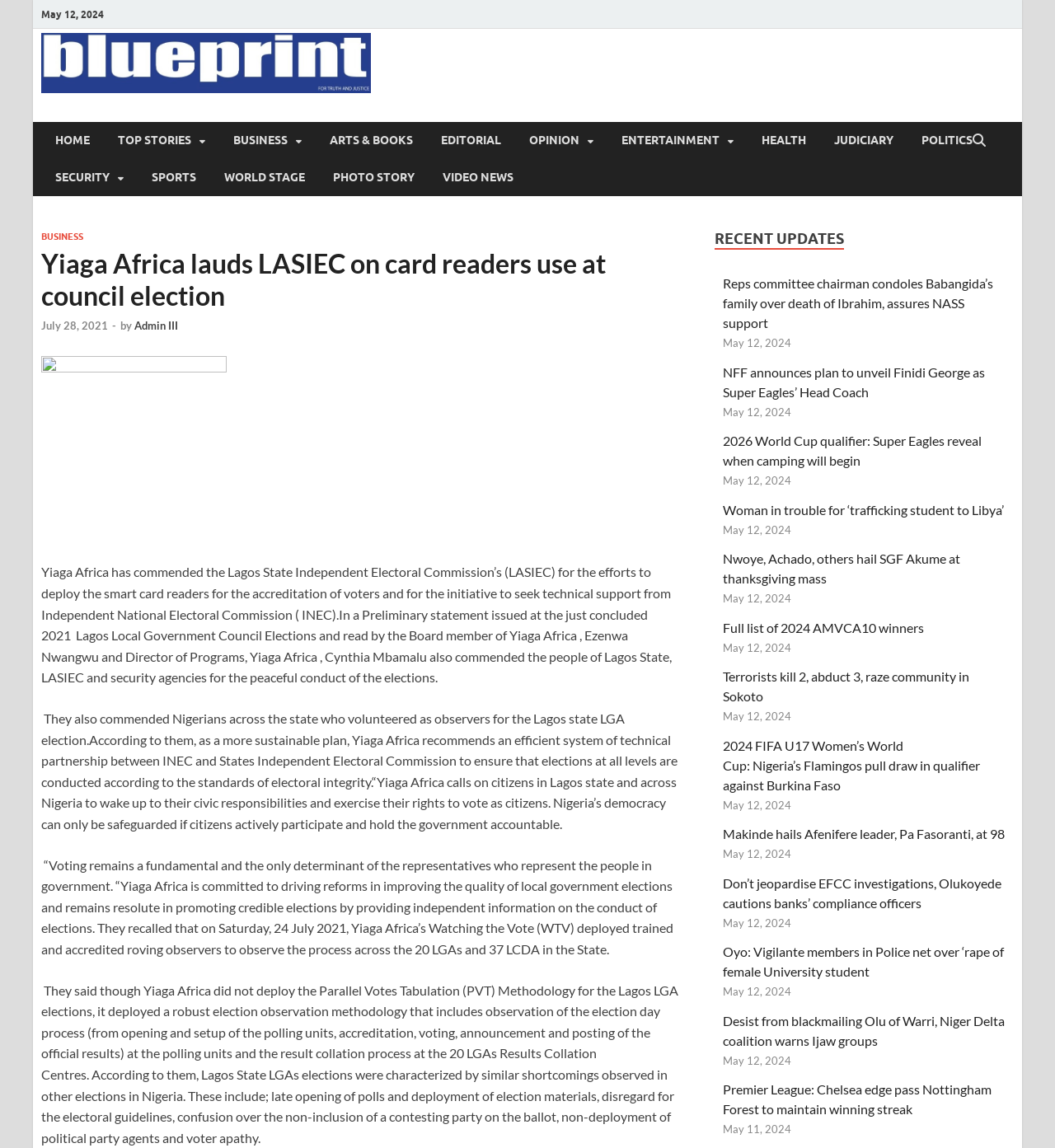How many recent updates are listed on the webpage?
Provide a well-explained and detailed answer to the question.

I counted the number of recent updates by looking at the section titled 'RECENT UPDATES' and counting the number of links listed below it. There are 15 recent updates in total.